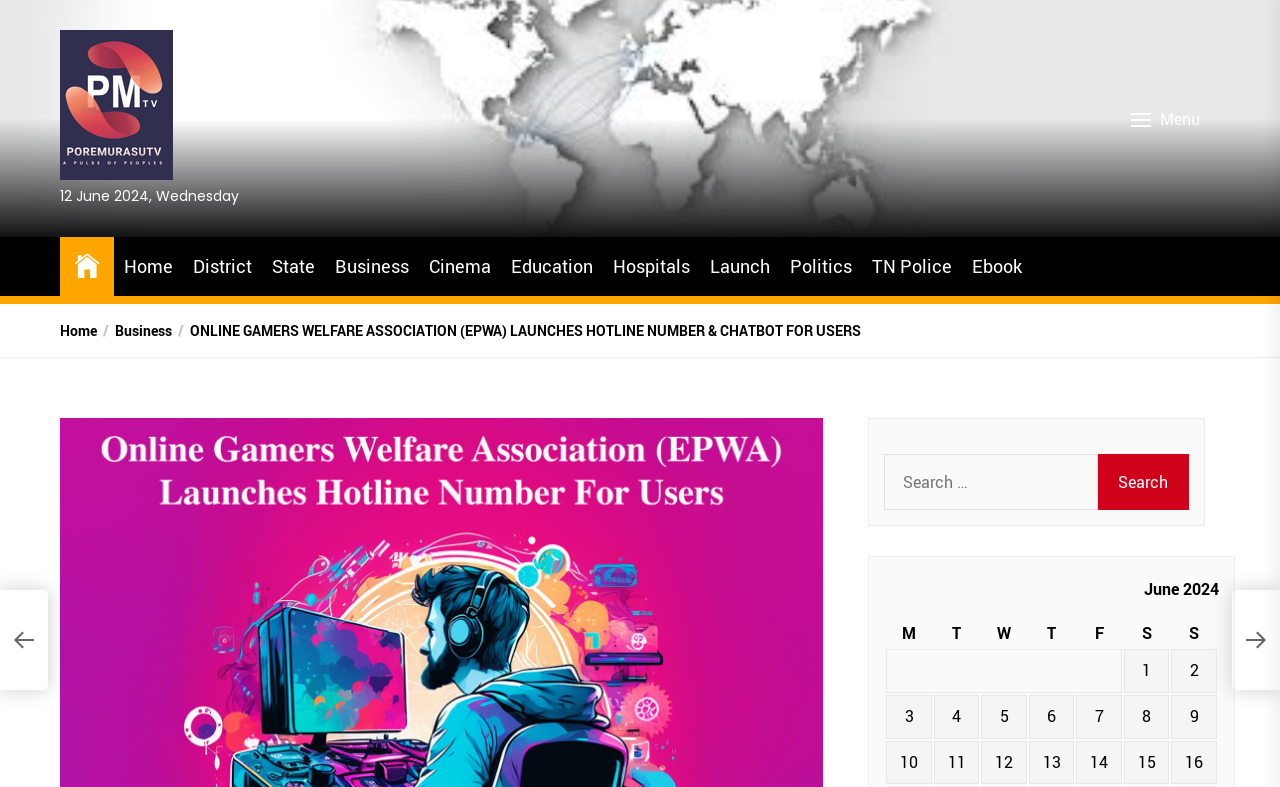Identify the bounding box coordinates of the clickable region required to complete the instruction: "Click the 'Search' button". The coordinates should be given as four float numbers within the range of 0 and 1, i.e., [left, top, right, bottom].

[0.857, 0.577, 0.929, 0.648]